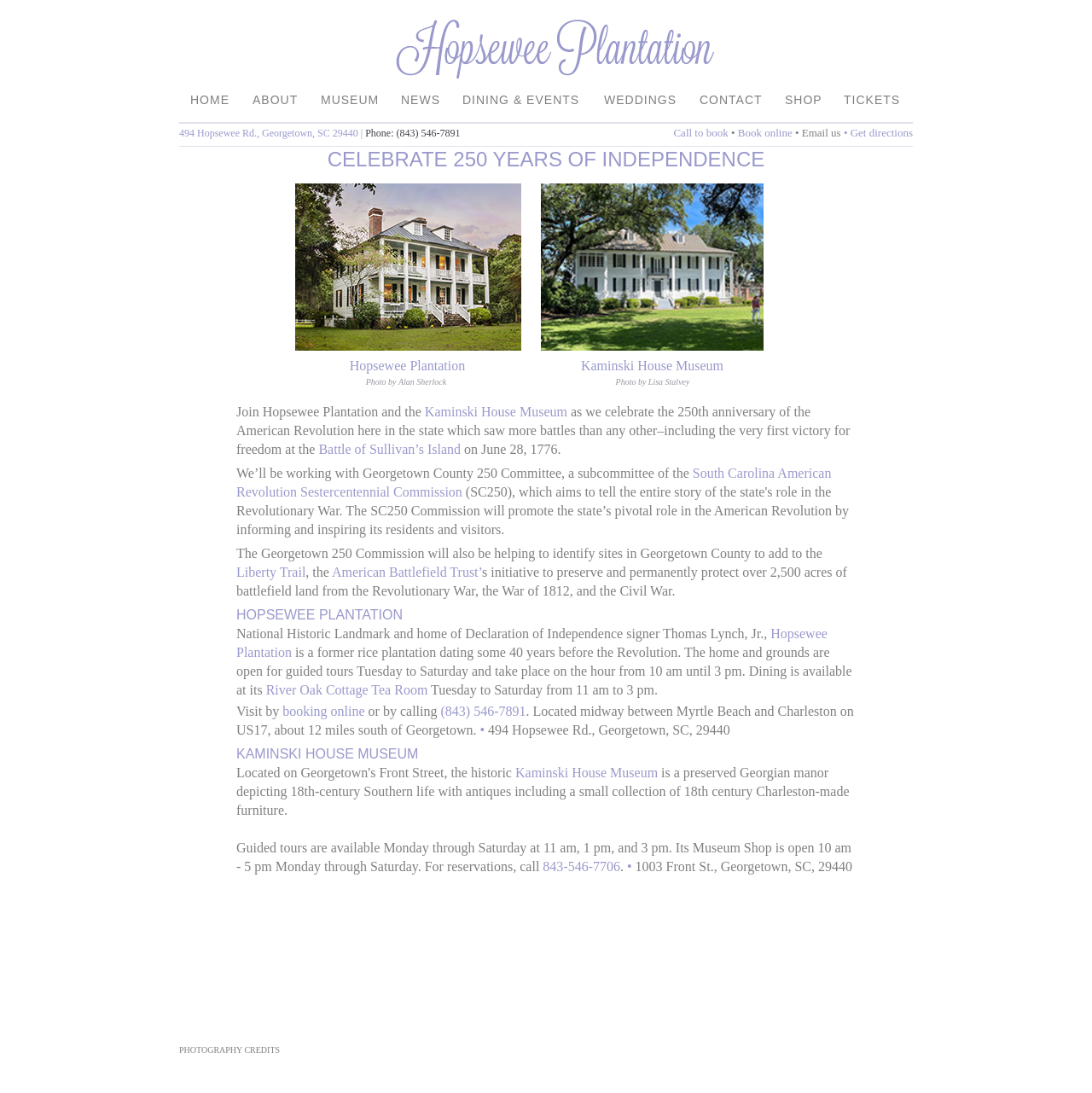Create a detailed narrative of the webpage’s visual and textual elements.

The webpage is about Hopsewee Plantation, a National Historic Landmark, and its celebration of 250 years of independence. At the top, there is a navigation menu with 10 links, including "HOME", "ABOUT", "MUSEUM", "NEWS", "DINING & EVENTS", "WEDDINGS", "CONTACT", "SHOP", and "TICKETS". Below the navigation menu, there is a section with the plantation's address, phone number, and email.

The main content of the webpage is divided into two columns. The left column has a heading "CELEBRATE 250 YEARS OF INDEPENDENCE" and a brief introduction to the celebration. Below the introduction, there are two paragraphs of text describing the celebration and the plantation's history. There are also two links to "Kaminski House Museum" and "Book online" or "Call to book" for tickets.

The right column has two images with photo credits "Alan Sherlock" and "Lisa Stalvey". Below the images, there is a section with a heading "Hopsewee Plantation" and a brief description of the plantation's history and its significance. There are also links to "Liberty Trail" and "American Battlefield Trust".

Further down the page, there is a section with information about visiting the plantation, including guided tour schedules and dining options. There is also a section about Kaminski House Museum, including its history, guided tour schedules, and contact information.

At the bottom of the page, there is a section with photography credits and a link to "PHOTOGRAPHY CREDITS".